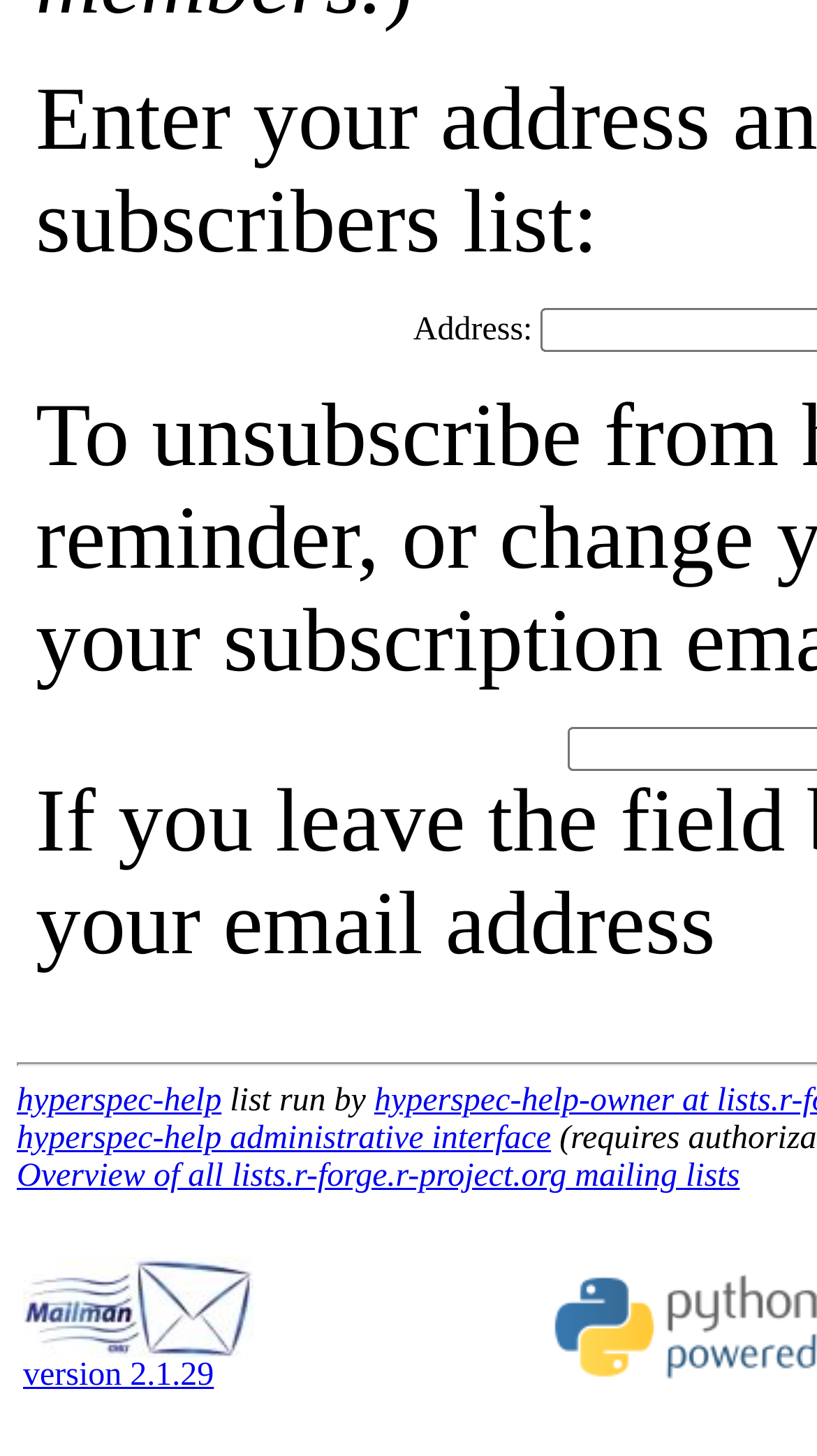How many links are there at the top of the page?
Based on the image, answer the question with a single word or brief phrase.

3